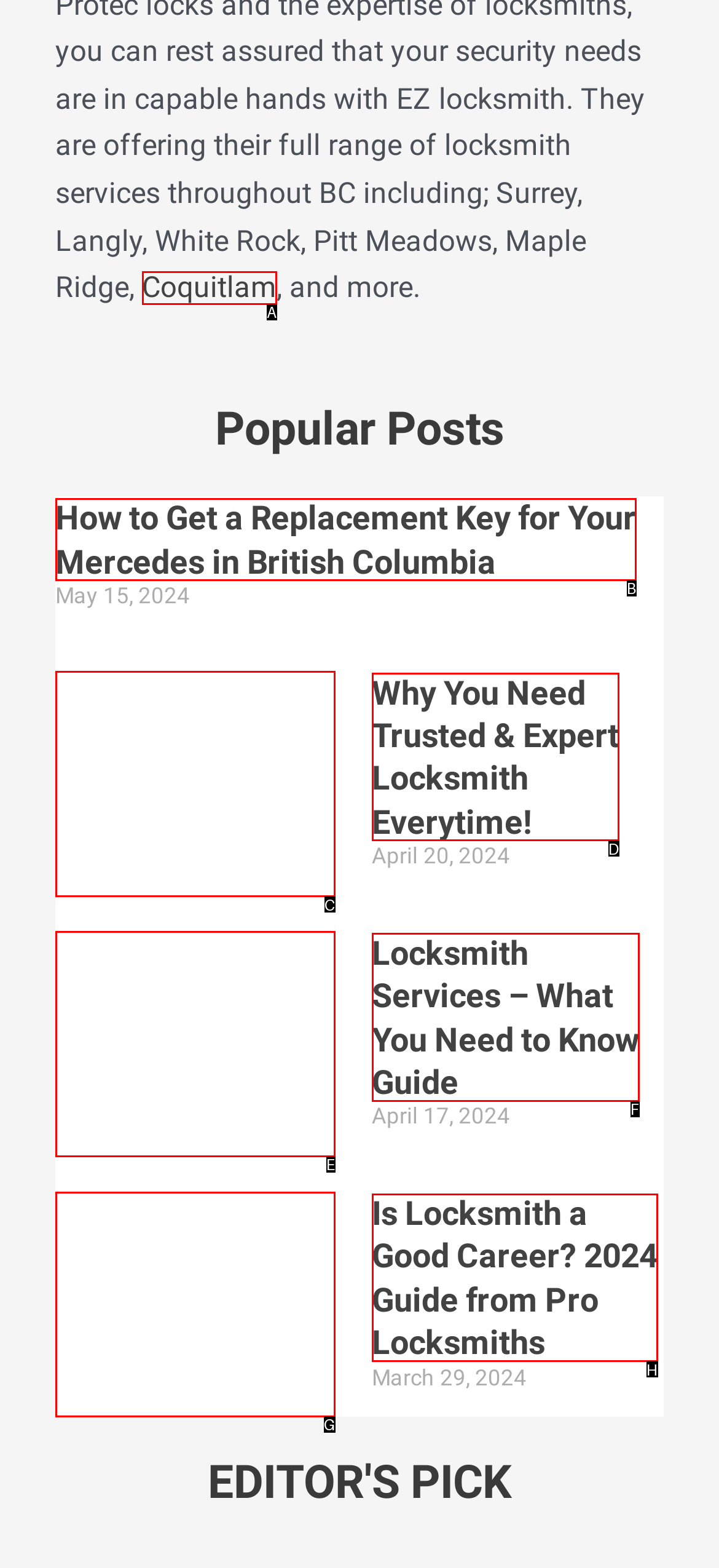To achieve the task: Click on the 'weiser locksmith in Langley' link, which HTML element do you need to click?
Respond with the letter of the correct option from the given choices.

C